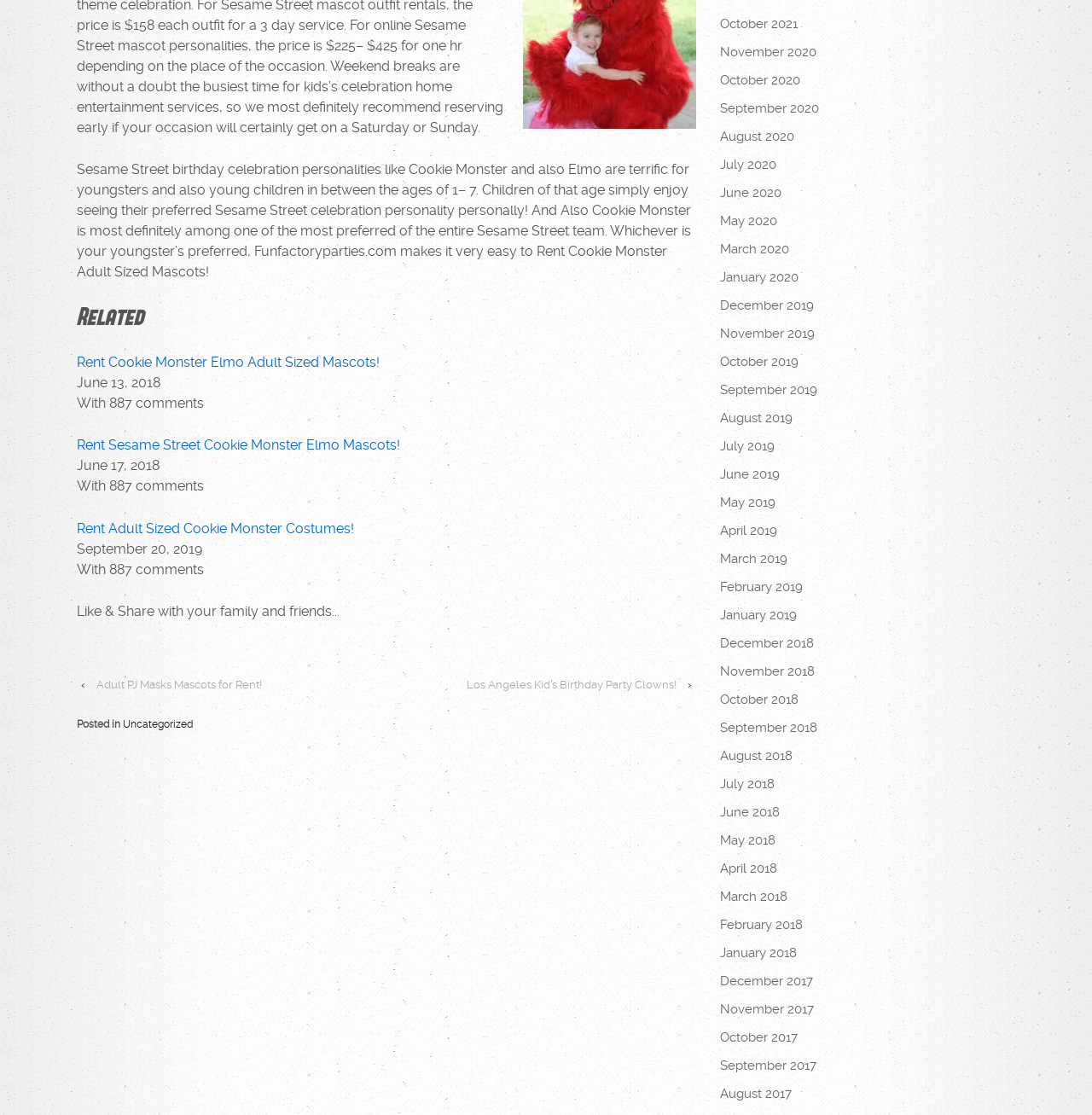Determine the bounding box coordinates for the area that should be clicked to carry out the following instruction: "Like and share with family and friends".

[0.07, 0.541, 0.311, 0.556]